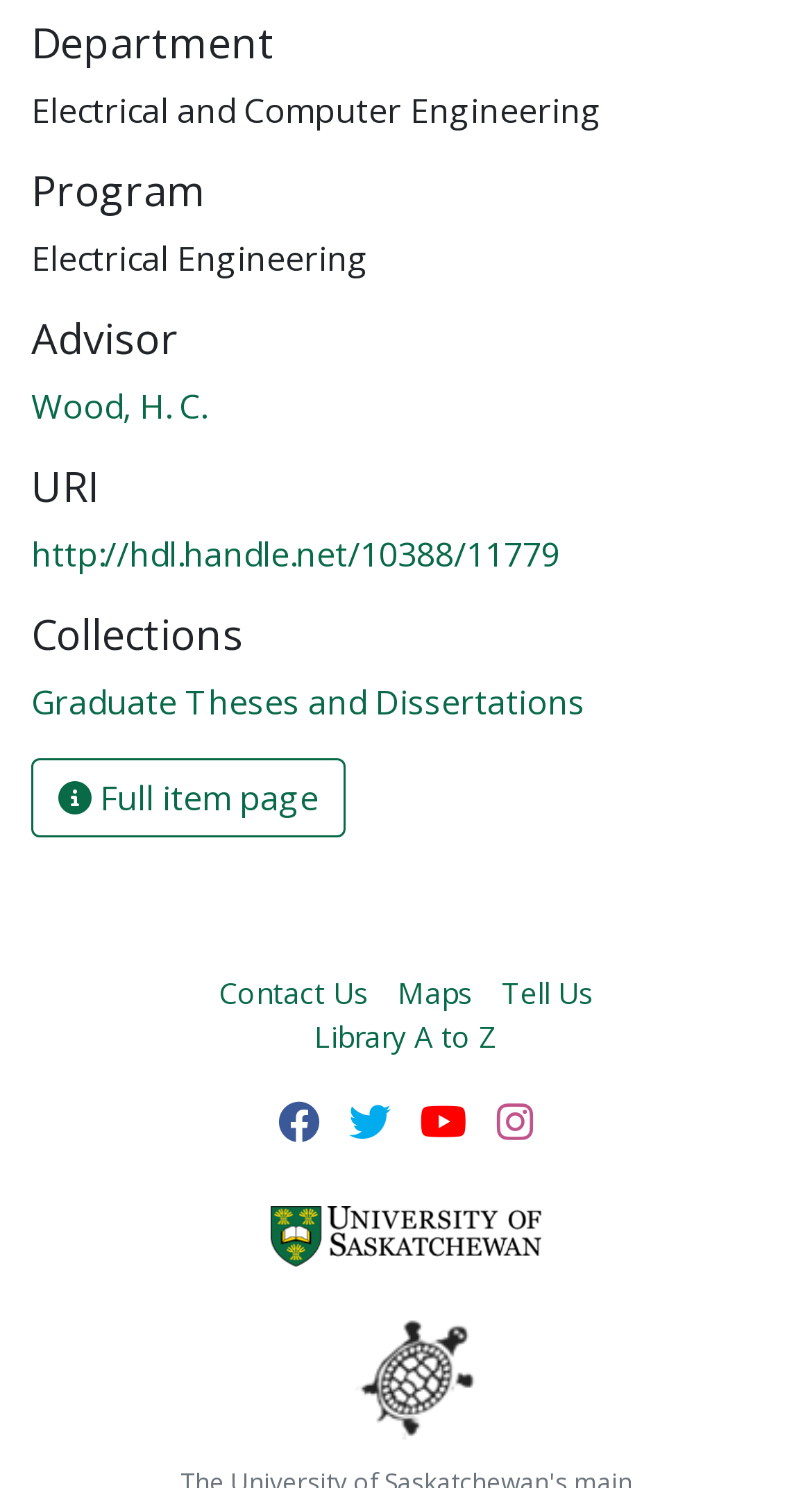Based on the provided description, "Tell Us", find the bounding box of the corresponding UI element in the screenshot.

[0.618, 0.652, 0.731, 0.681]